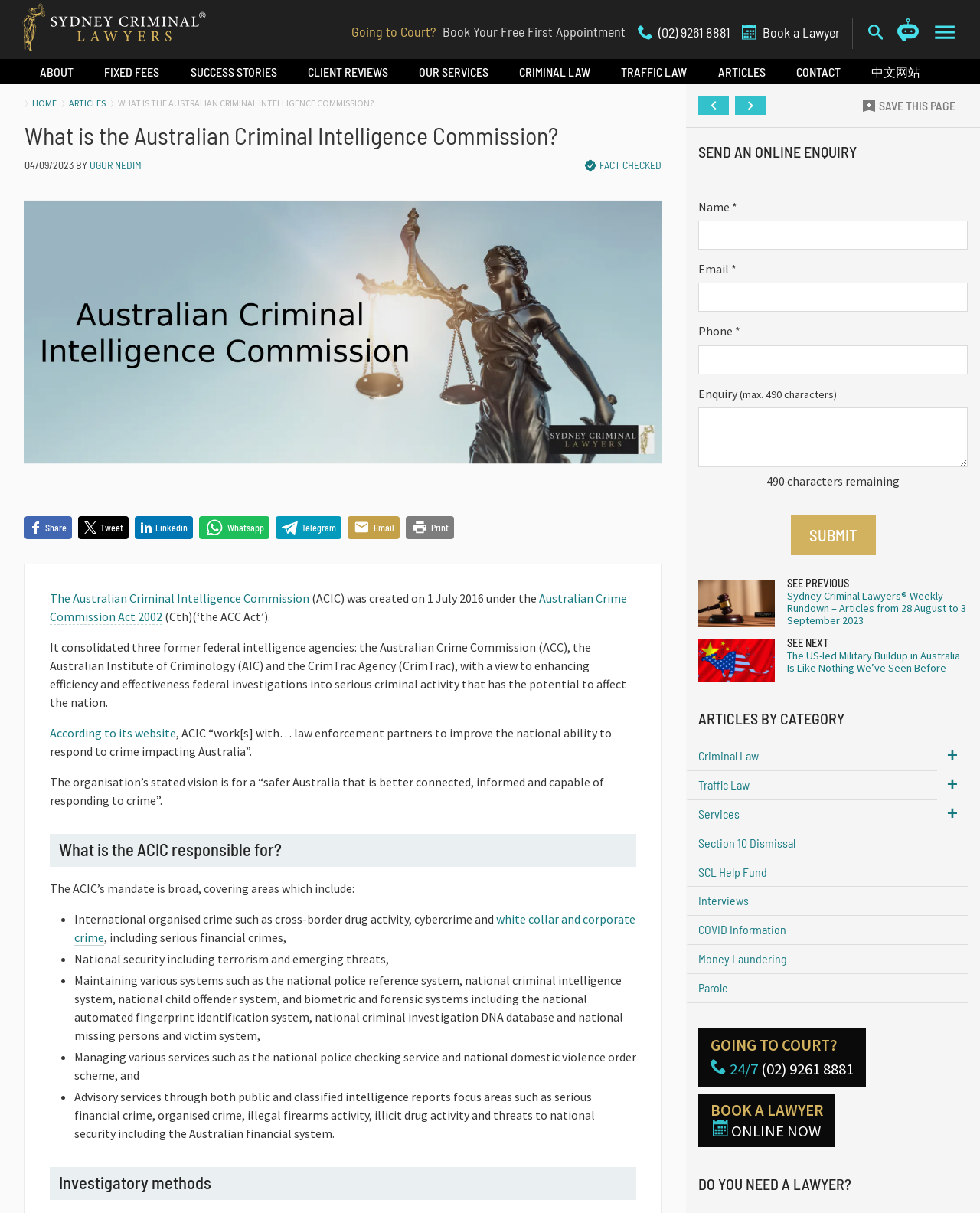What is the Australian Criminal Intelligence Commission?
Relying on the image, give a concise answer in one word or a brief phrase.

Primary intelligence agency